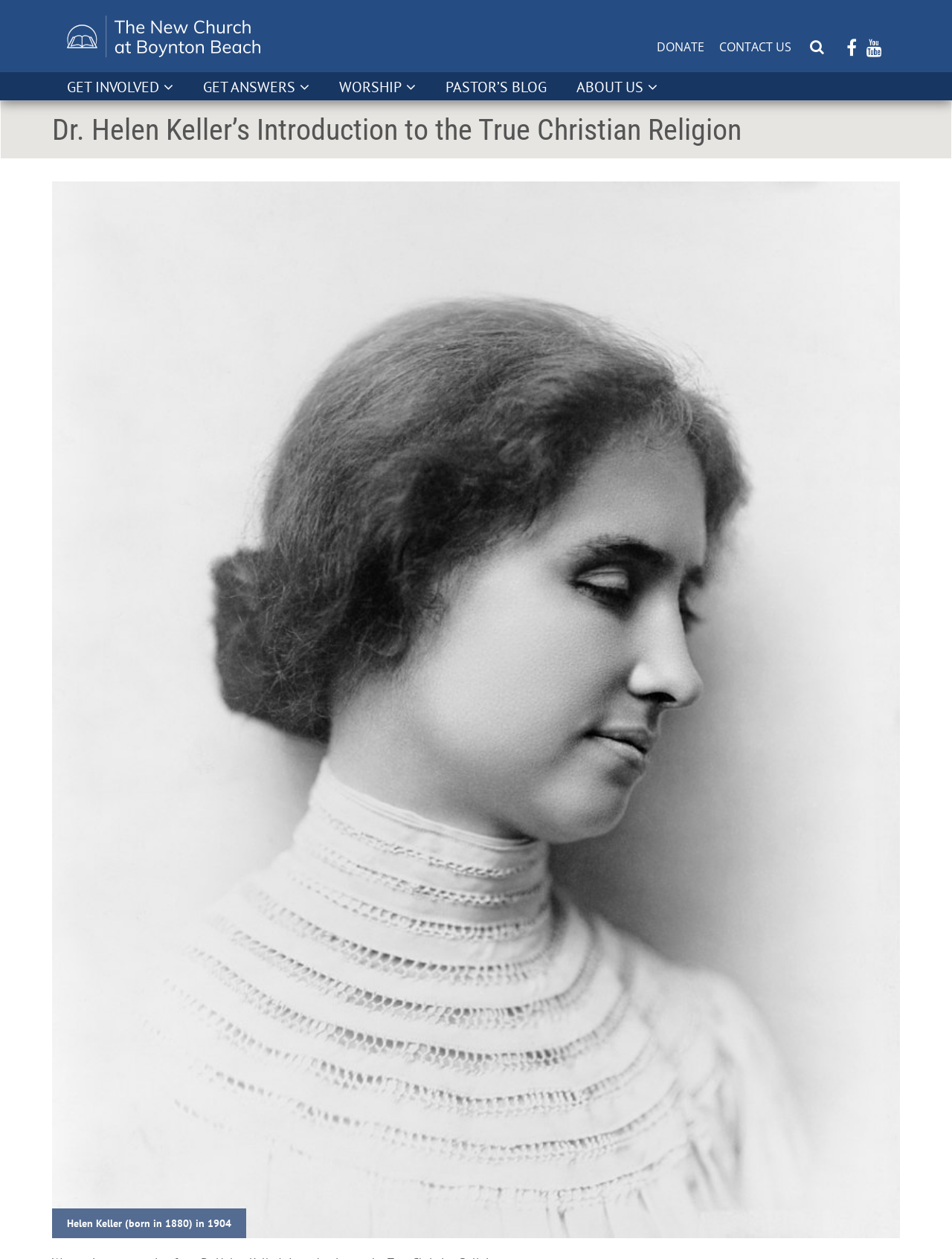Use one word or a short phrase to answer the question provided: 
What is the name of the pastor's blog?

Pastor’s Blog